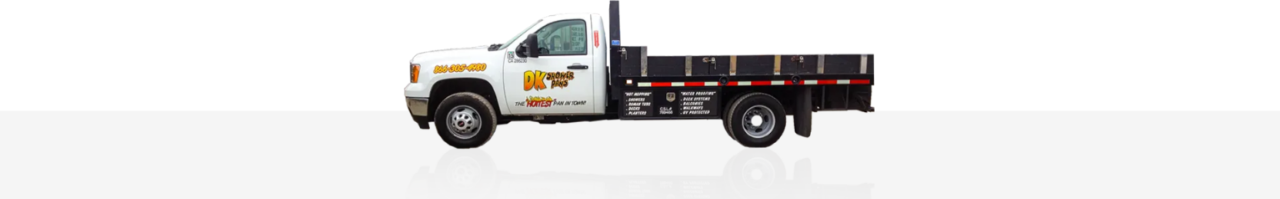Please give a succinct answer to the question in one word or phrase:
What region does the company primarily serve?

Southern California and Las Vegas